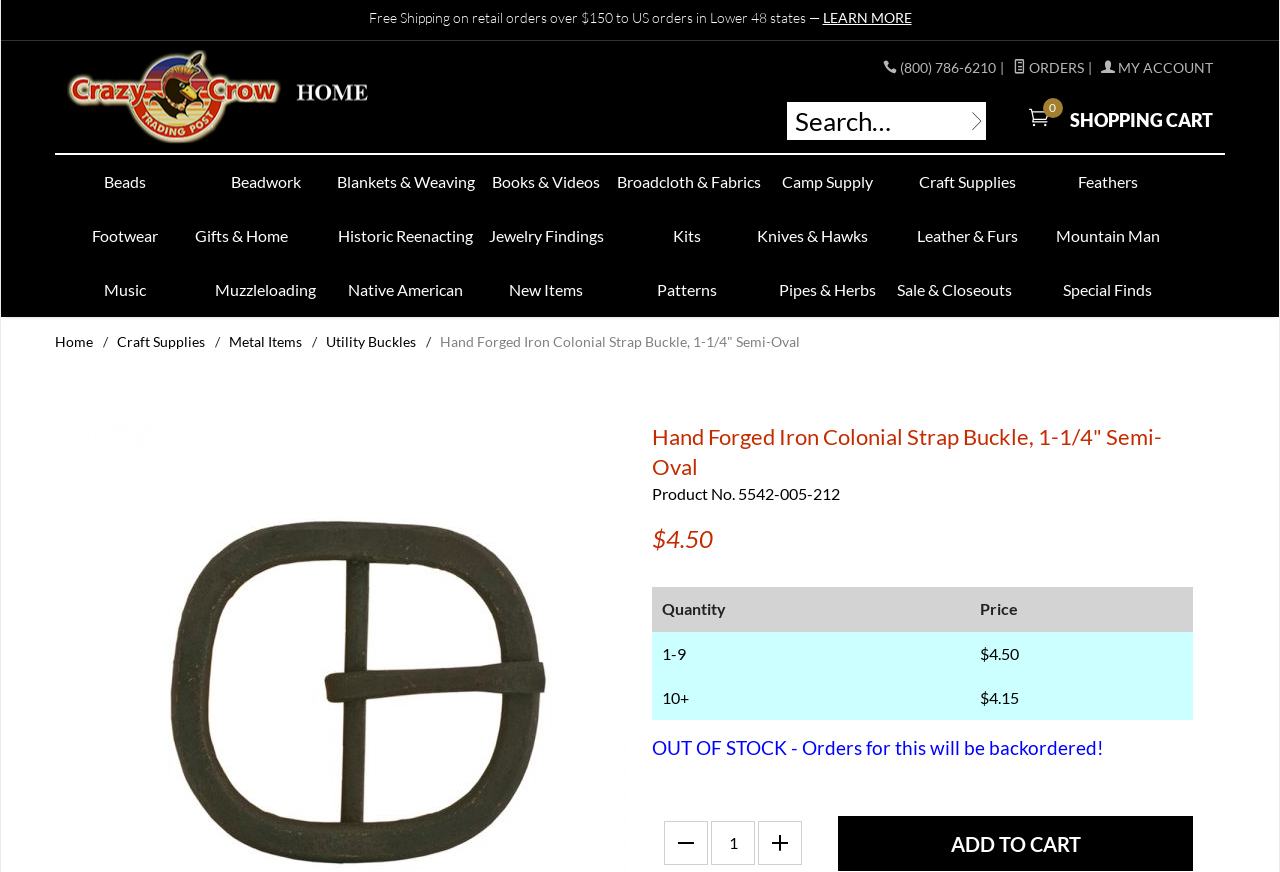Utilize the information from the image to answer the question in detail:
What is the price of the Hand Forged Iron Colonial Strap Buckle?

I found the price of the Hand Forged Iron Colonial Strap Buckle by looking at the product information section, where it says 'Product No. 5542-005-212' and the price is listed as '$4.50'.